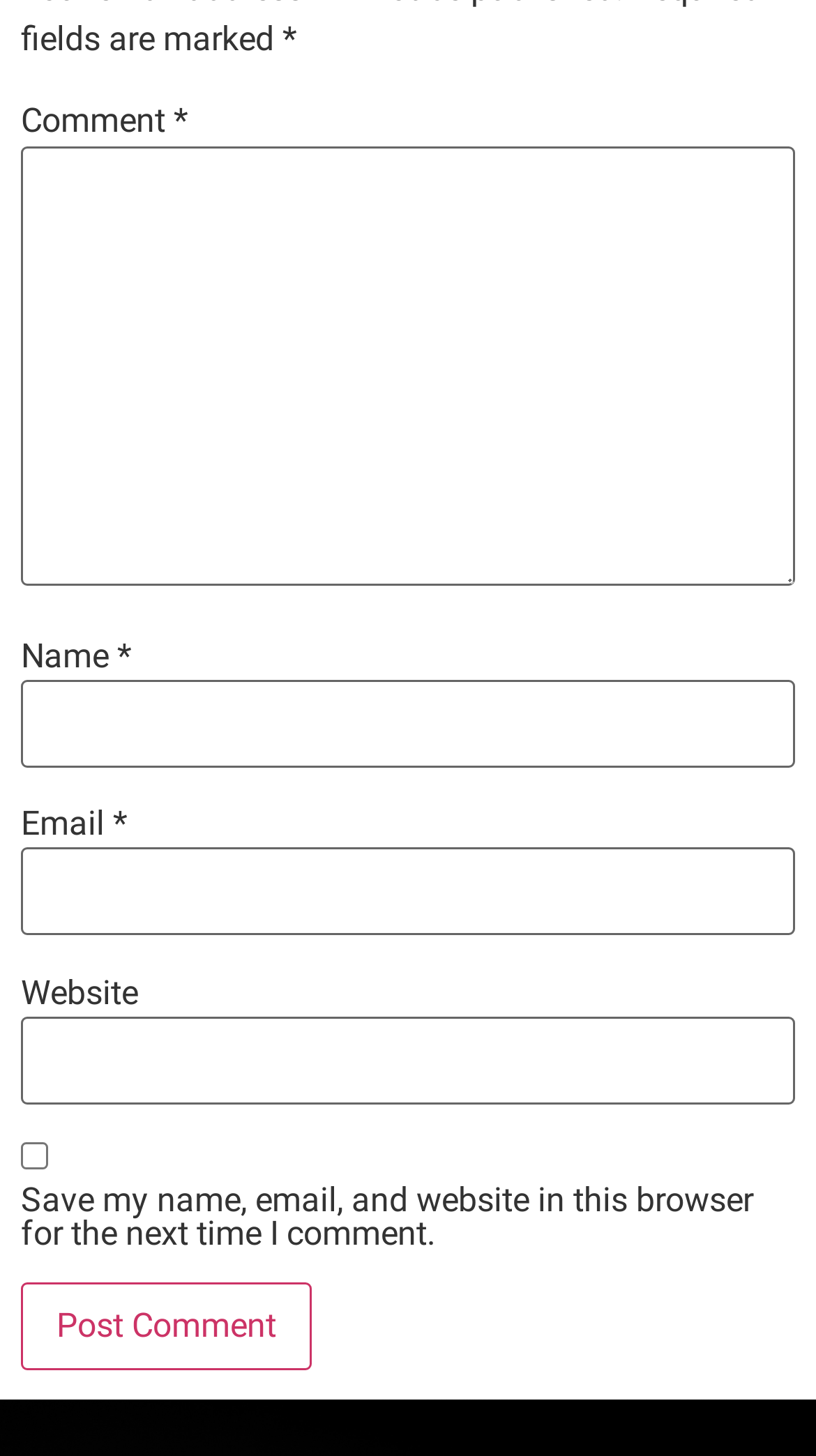Analyze the image and deliver a detailed answer to the question: What is the purpose of the checkbox?

The checkbox is located below the website input field and is labeled 'Save my name, email, and website in this browser for the next time I comment.' Its purpose is to allow users to save their comment information for future use.